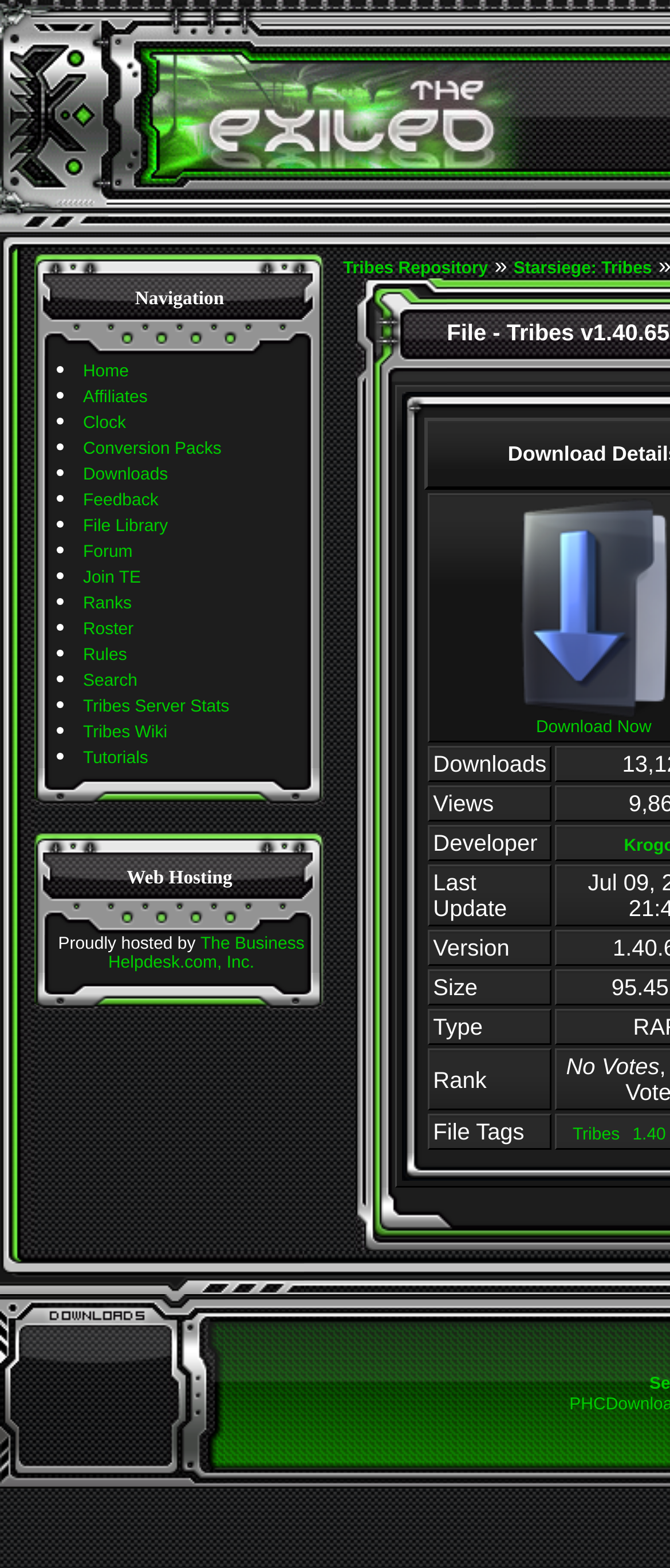Answer the question below in one word or phrase:
How many tables are there on the webpage?

5